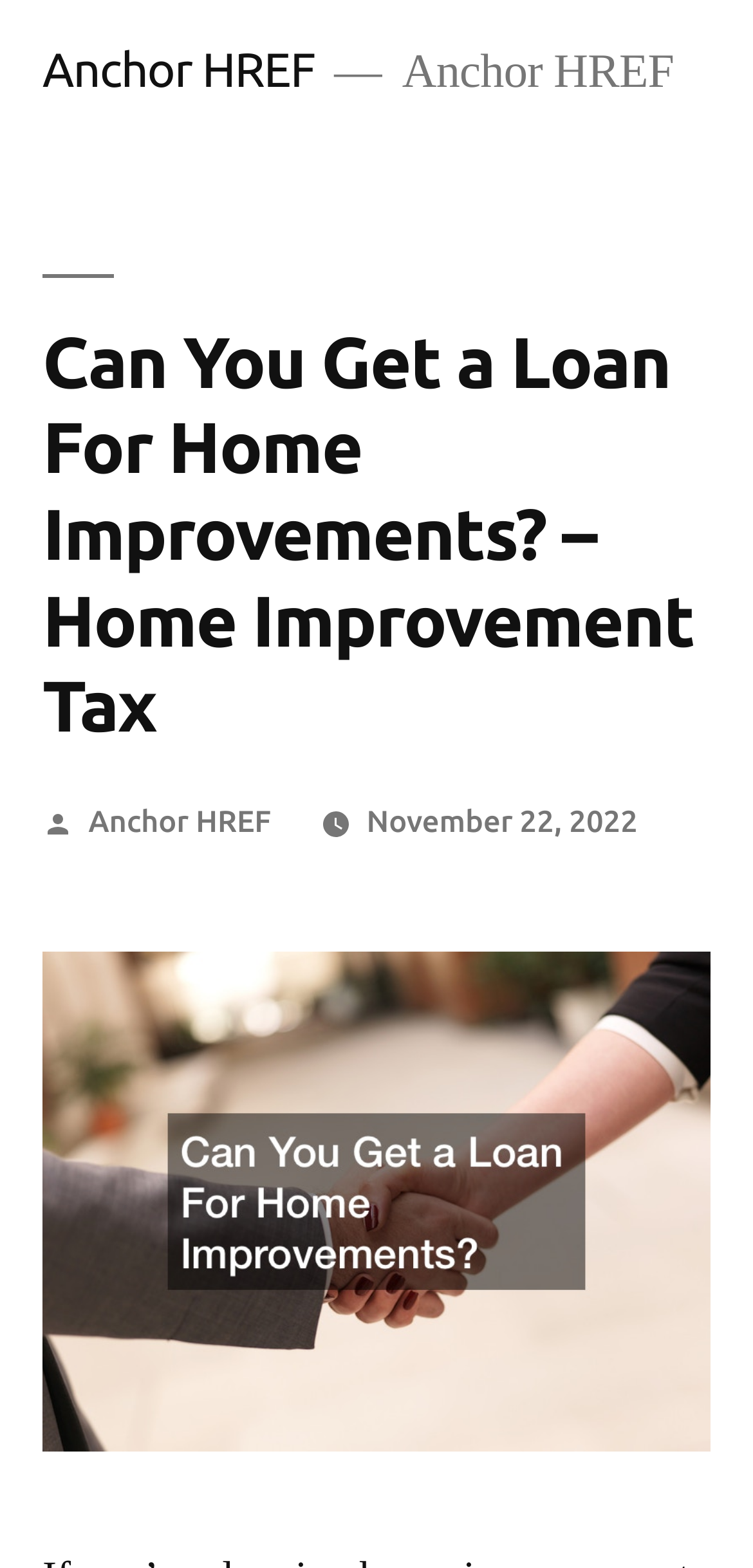How many links are present in the header?
Based on the image, provide a one-word or brief-phrase response.

3